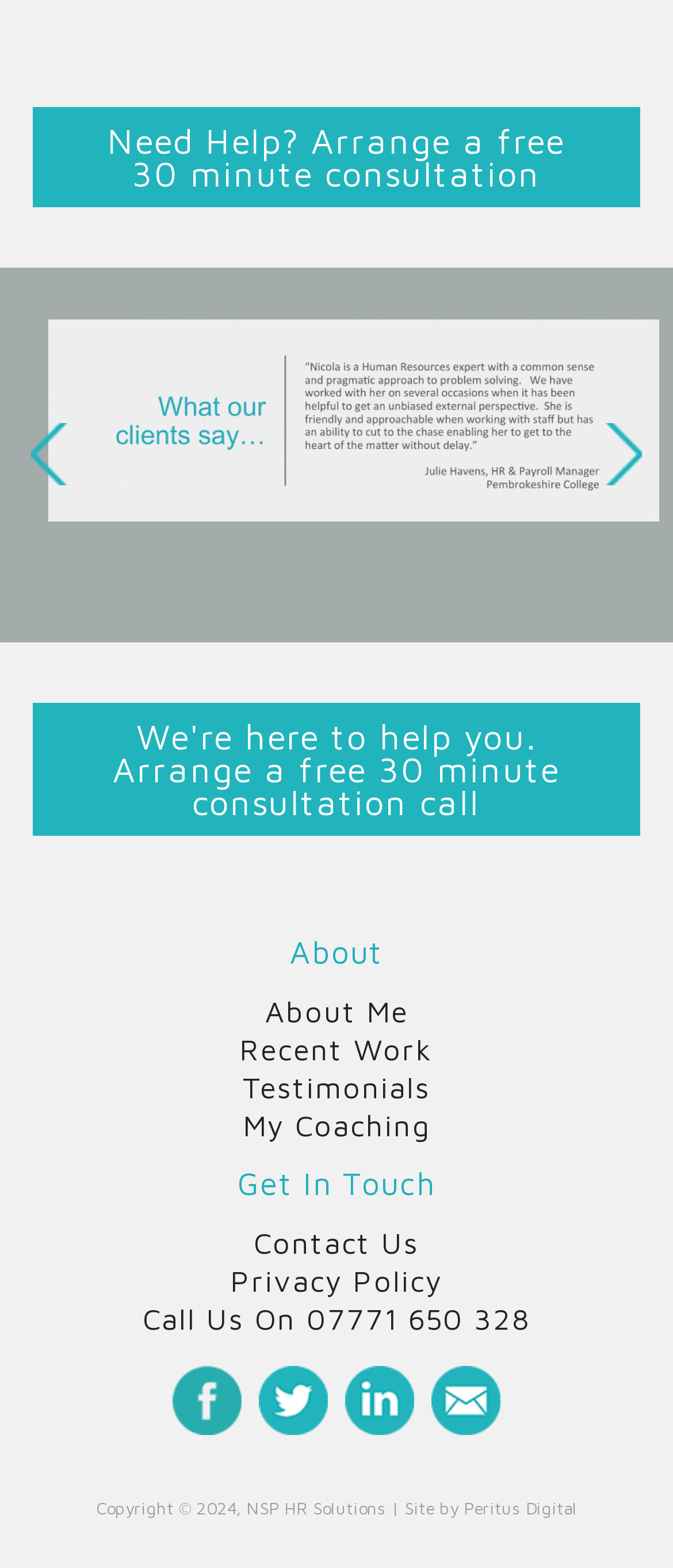Identify the bounding box coordinates of the element that should be clicked to fulfill this task: "Follow on Facebook". The coordinates should be provided as four float numbers between 0 and 1, i.e., [left, top, right, bottom].

[0.256, 0.871, 0.359, 0.915]